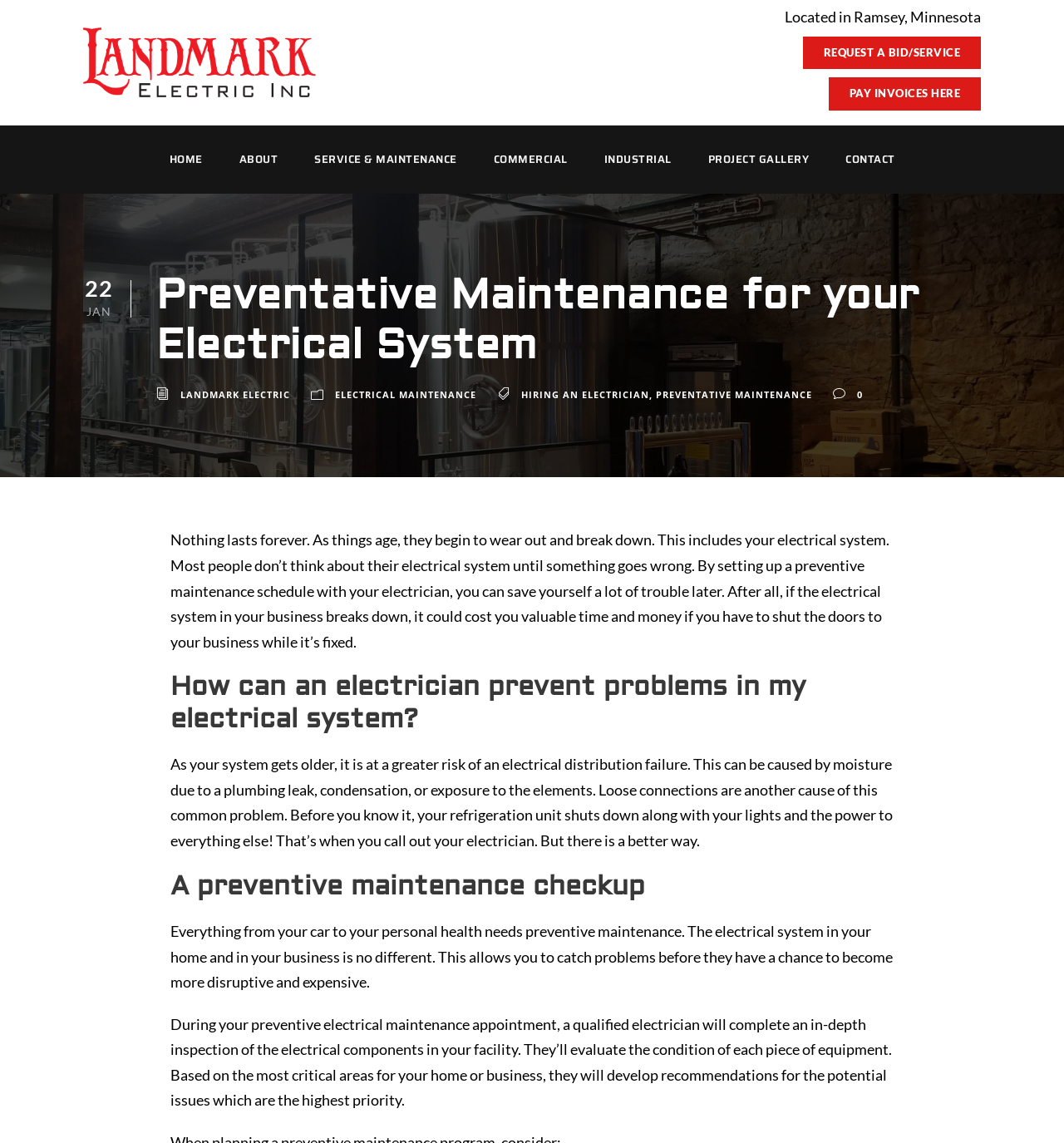Could you locate the bounding box coordinates for the section that should be clicked to accomplish this task: "Learn about preventative maintenance".

[0.616, 0.34, 0.763, 0.35]